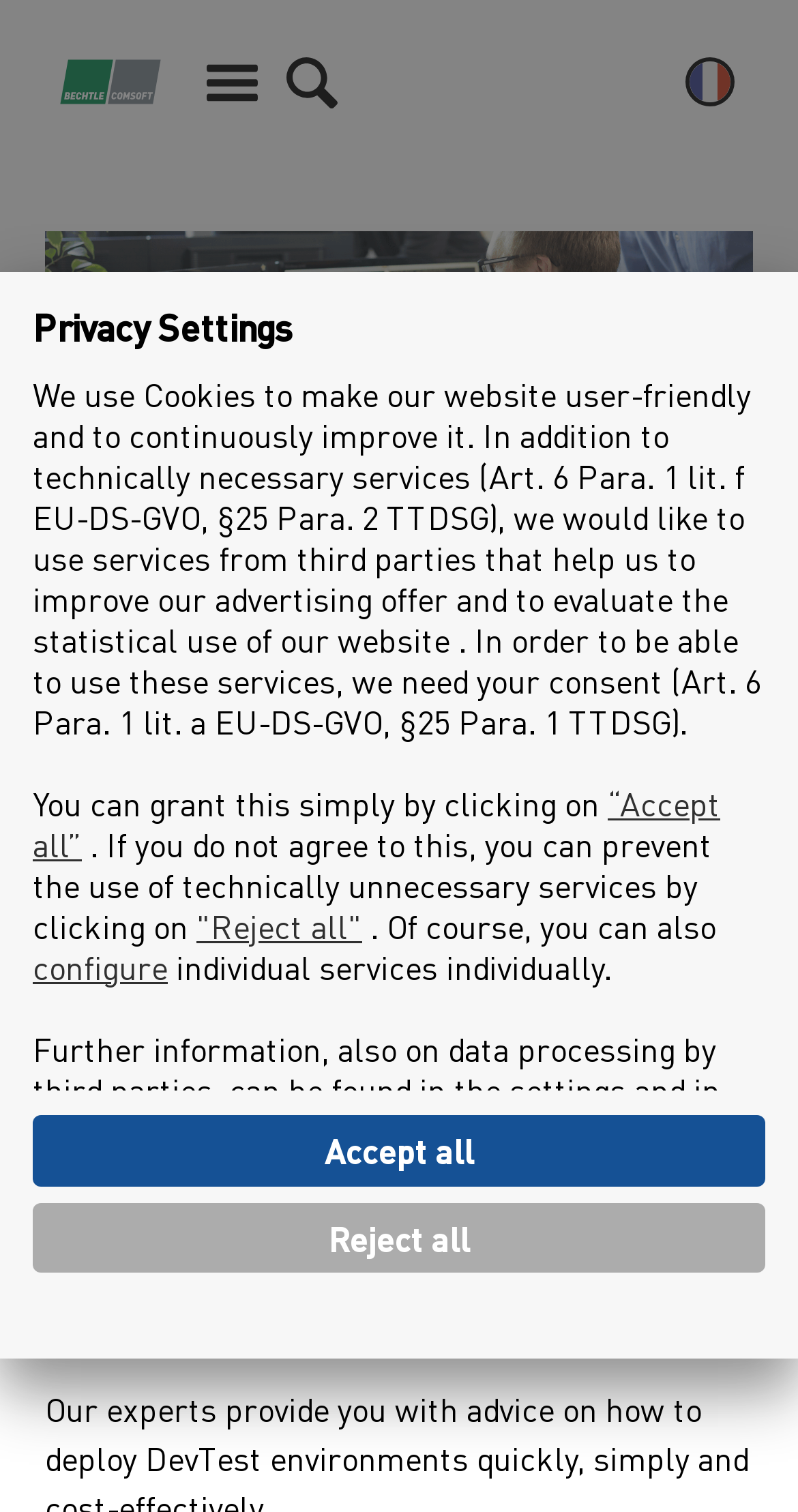What is the language of the webpage?
Using the image, provide a concise answer in one word or a short phrase.

French